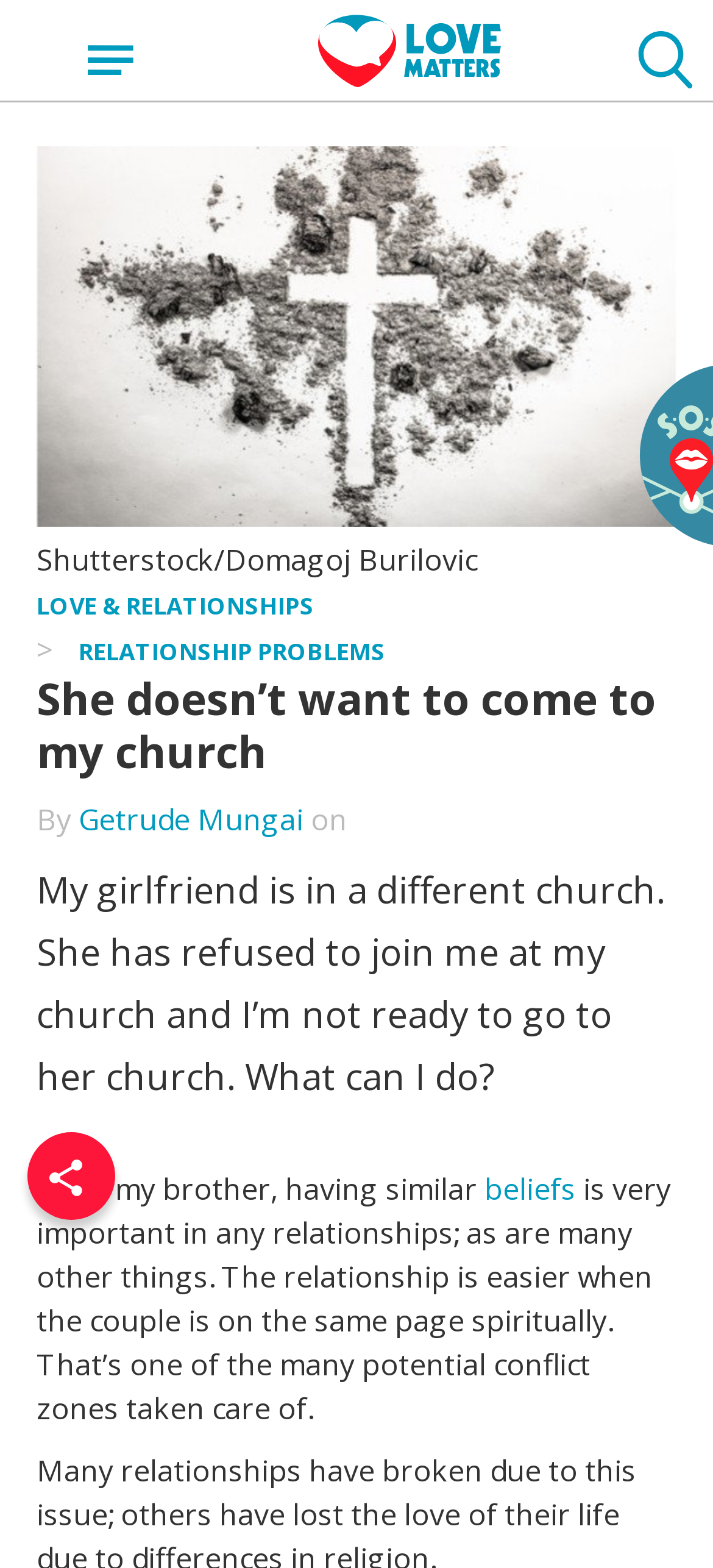Based on the image, give a detailed response to the question: What is the main issue discussed in the article?

The main issue discussed in the article is inferred from the text 'My girlfriend is in a different church. She has refused to join me at my church and I’m not ready to go to her church. What can I do?' which is located in the article, indicating that the main issue is about different church attendance.